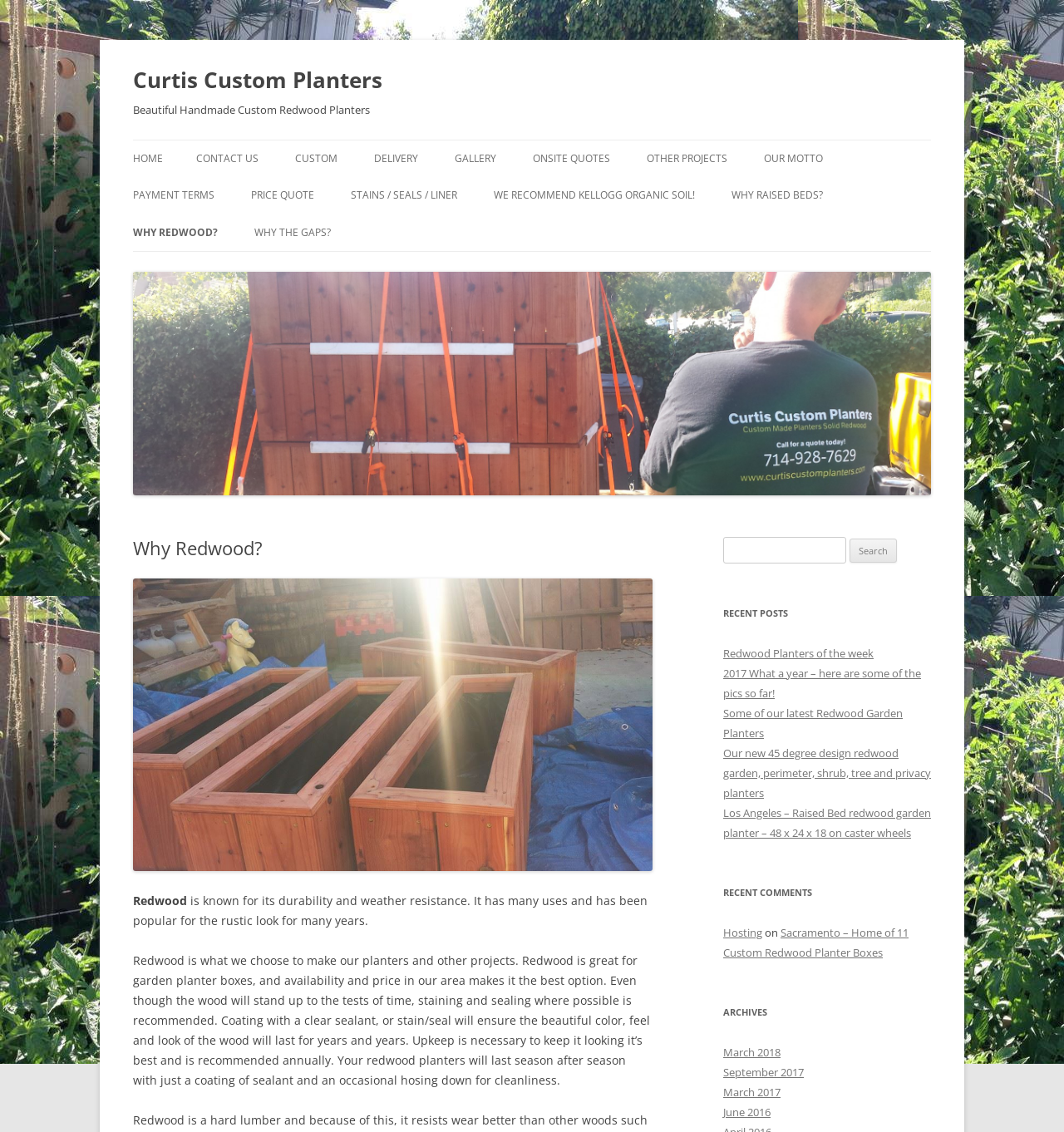Please specify the bounding box coordinates of the clickable region to carry out the following instruction: "Check the 'RECENT POSTS'". The coordinates should be four float numbers between 0 and 1, in the format [left, top, right, bottom].

[0.68, 0.533, 0.875, 0.55]